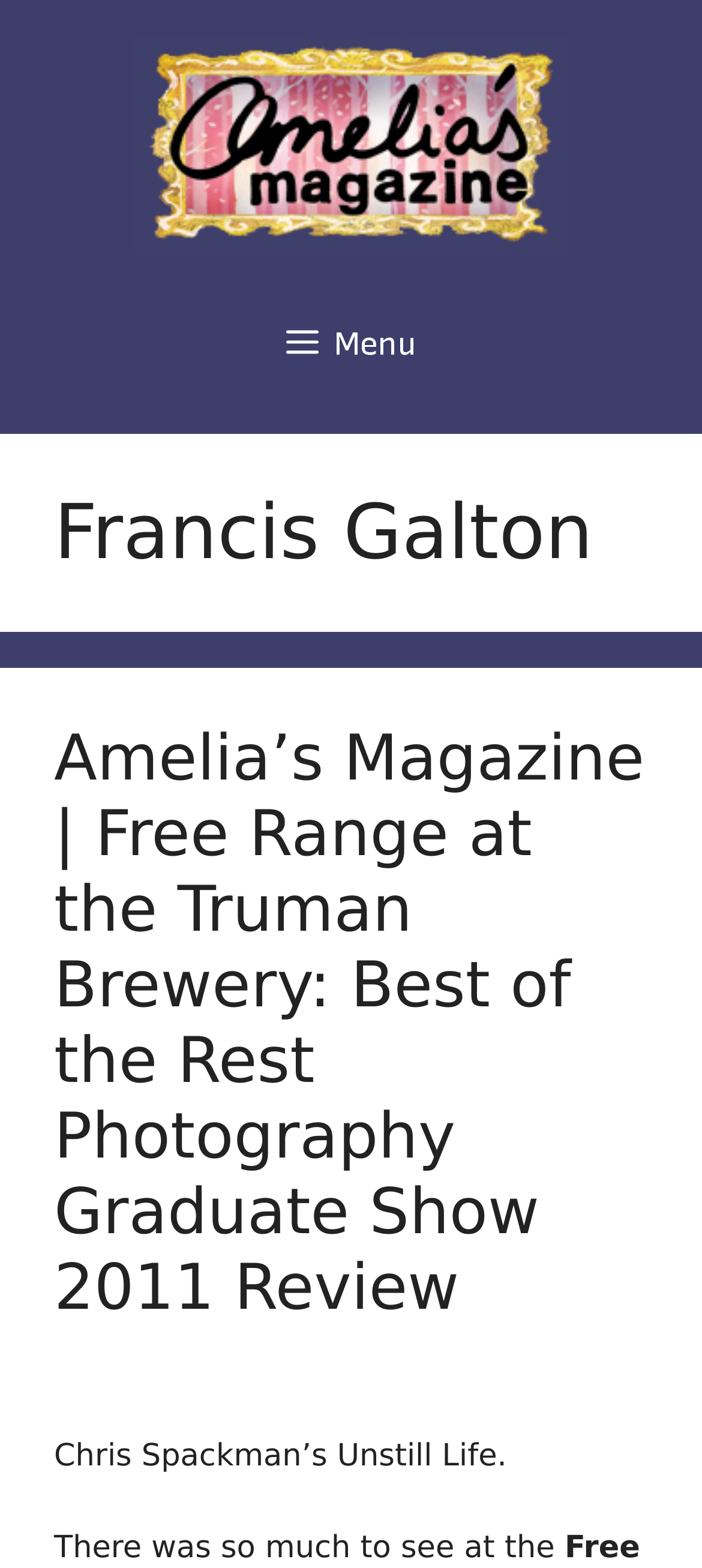Answer the question with a single word or phrase: 
Who is the author of the article?

Not specified